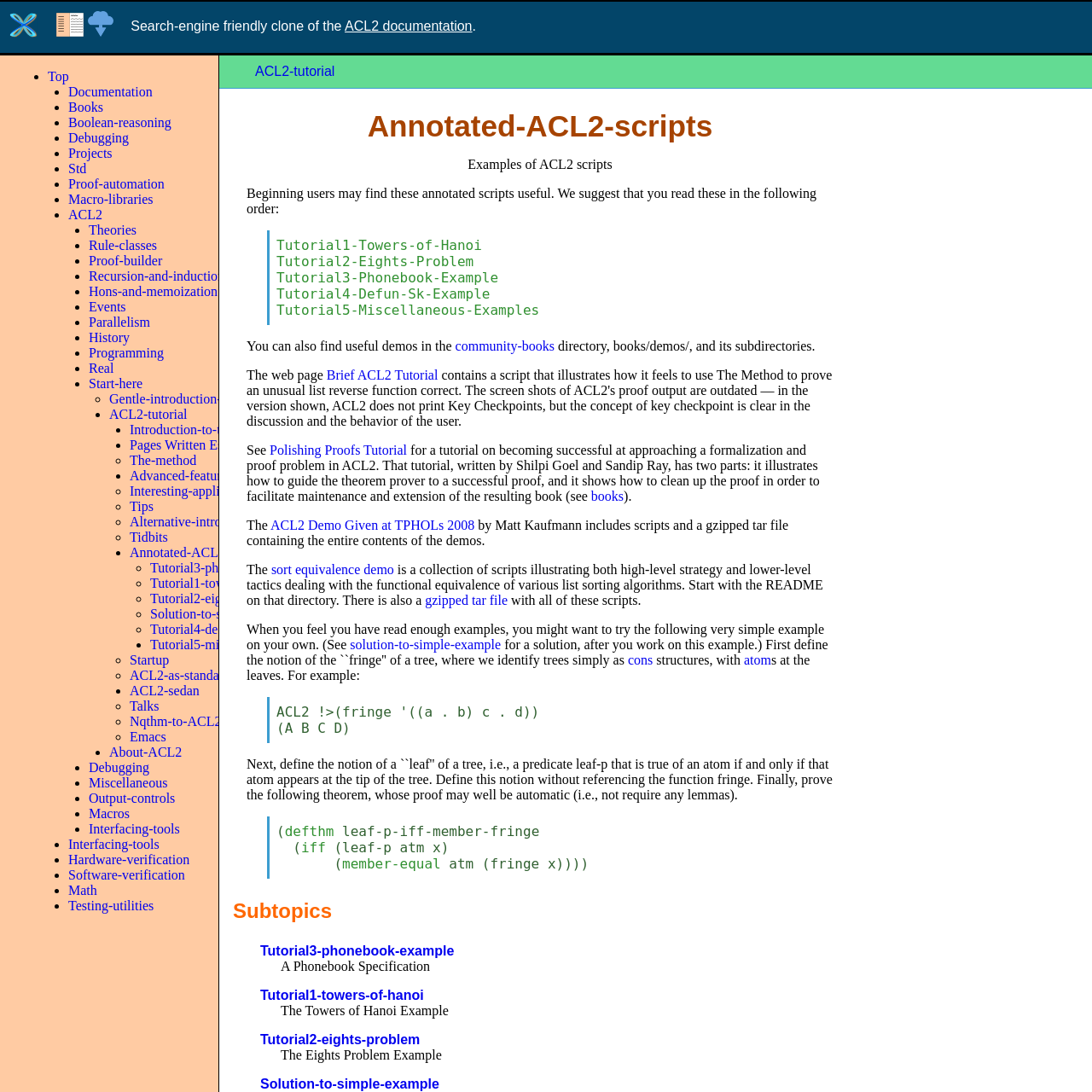What is the last link in the list?
Please look at the screenshot and answer in one word or a short phrase.

Tutorial3-phonebook-example